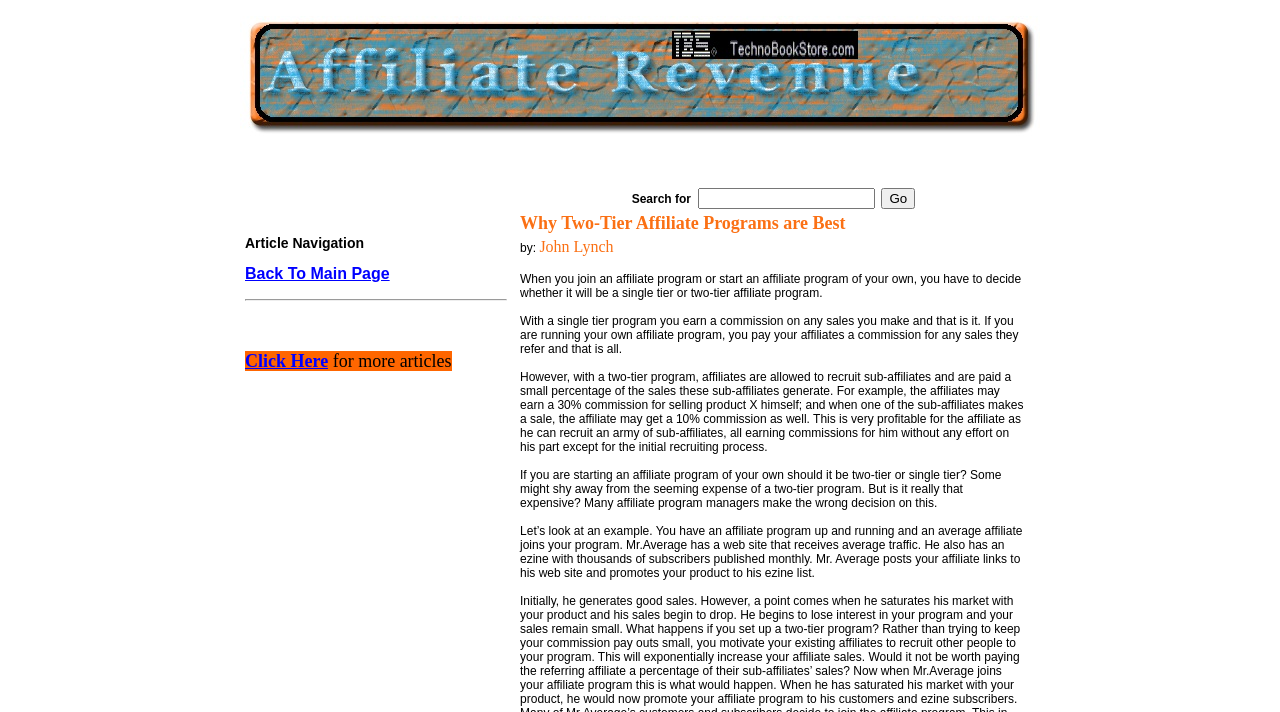What is the example scenario described in the article?
Using the information from the image, give a concise answer in one word or a short phrase.

Mr. Average's affiliate program